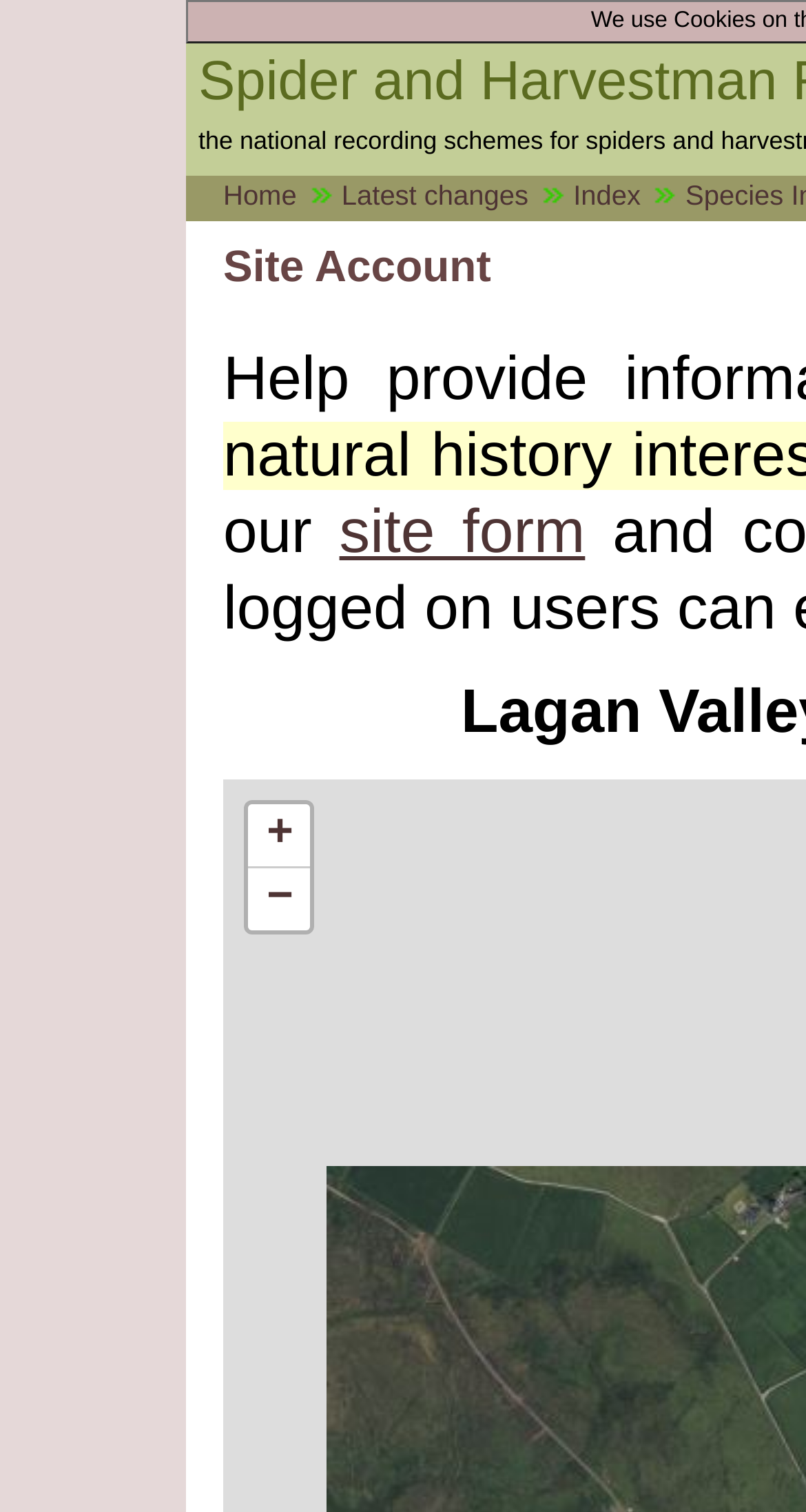What is the function of the '+' button?
Can you provide an in-depth and detailed response to the question?

The '+' button is a child element of the 'Zoom in' button, and its bounding box coordinates are [0.33, 0.535, 0.364, 0.569]. This suggests that the '+' button is used to zoom in on the webpage.